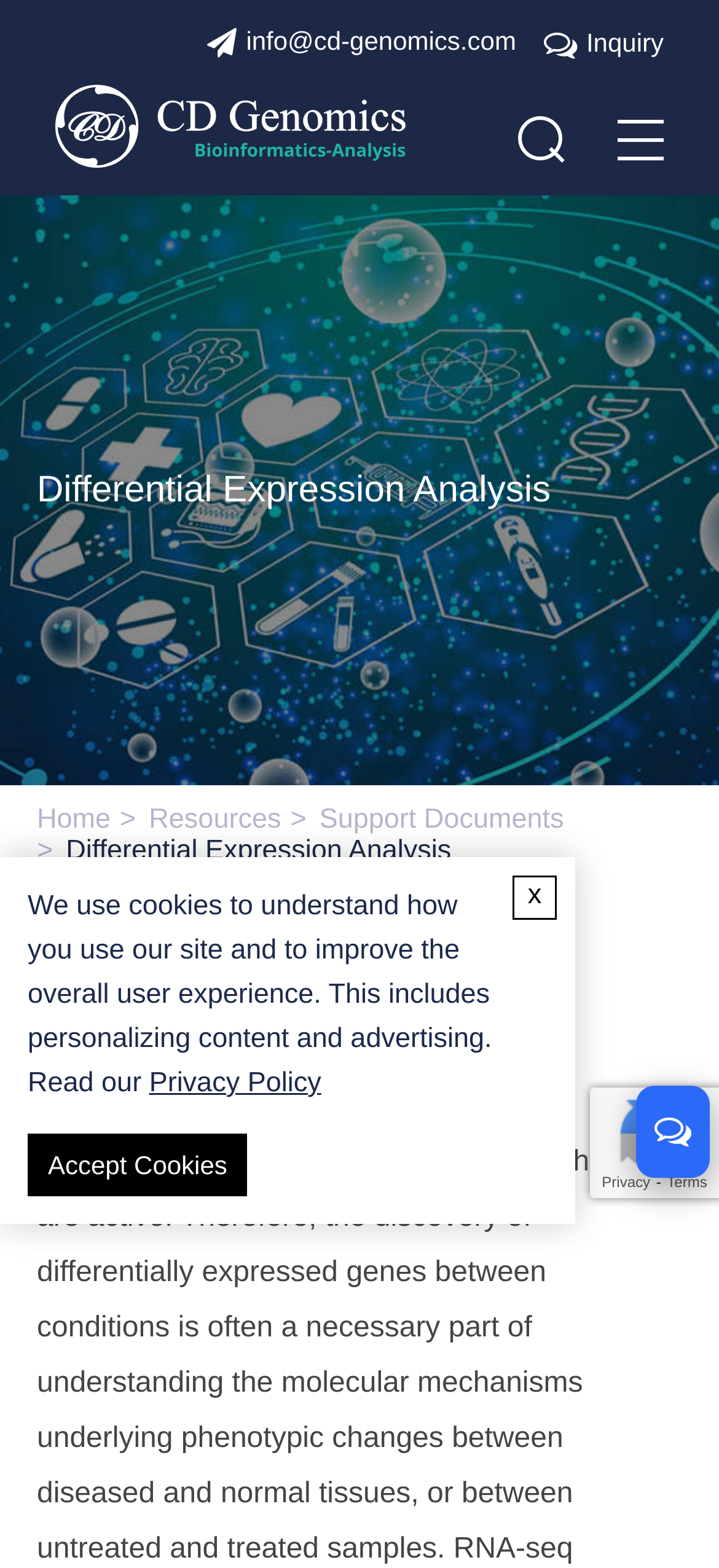Locate the bounding box coordinates of the element I should click to achieve the following instruction: "Navigate to Home page".

[0.051, 0.513, 0.154, 0.533]